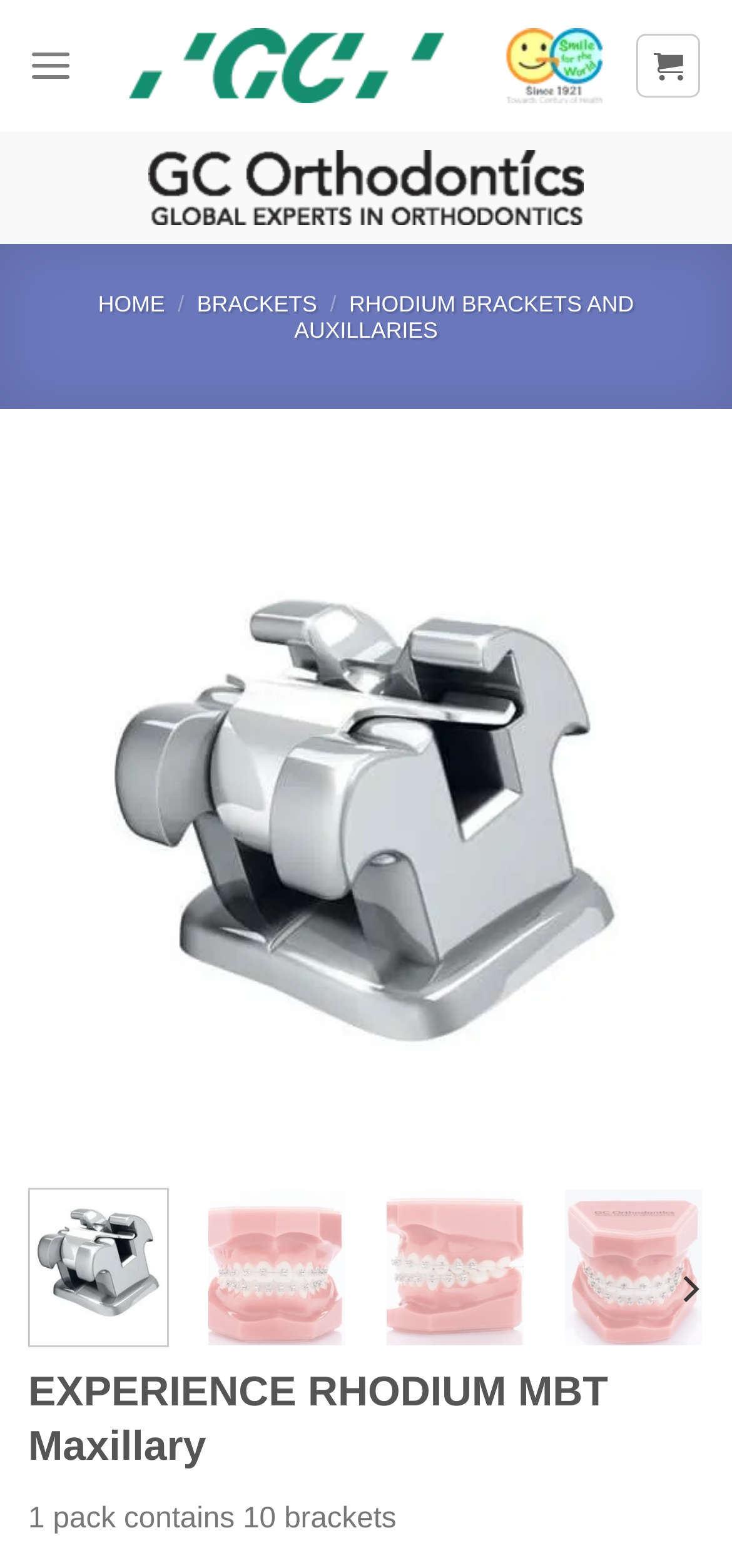Deliver a detailed narrative of the webpage's visual and textual elements.

The webpage is about GC Orthodontics Inc.'s product, EXPERIENCE RHODIUM MBT Maxillary. At the top left corner, there is a link to skip to the content. Next to it, there is a link to the company's homepage, GC Orthodontics Inc., accompanied by an image of the company's logo. 

On the top right corner, there is a menu link and a link with an icon. Below the company's logo, there is a navigation menu with links to HOME and BRACKETS. The RHODIUM BRACKETS AND AUXILLARIES link is located to the right of the navigation menu.

The main content of the webpage is about the EXPERIENCE RHODIUM MBT Maxillary product. There are two sets of previous and next buttons, one at the top and one at the bottom, which are likely used for navigation. The top set of buttons has a disabled previous button, while the bottom set has an enabled previous button. 

Above the bottom set of buttons, there is a heading that reads EXPERIENCE RHODIUM MBT Maxillary. Below the heading, there is a text that describes the product, stating that one pack contains 10 brackets.